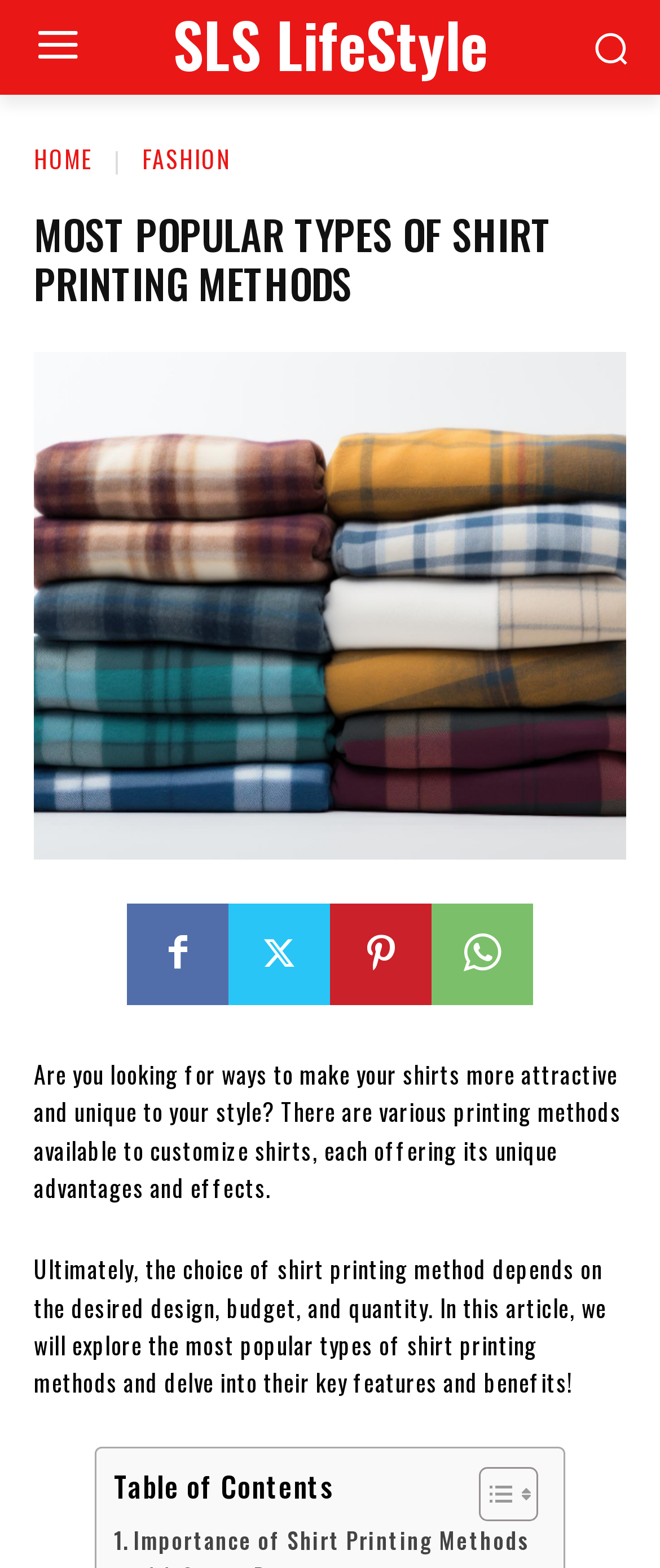Using the description "SLS LifeStyle", predict the bounding box of the relevant HTML element.

[0.231, 0.008, 0.769, 0.047]